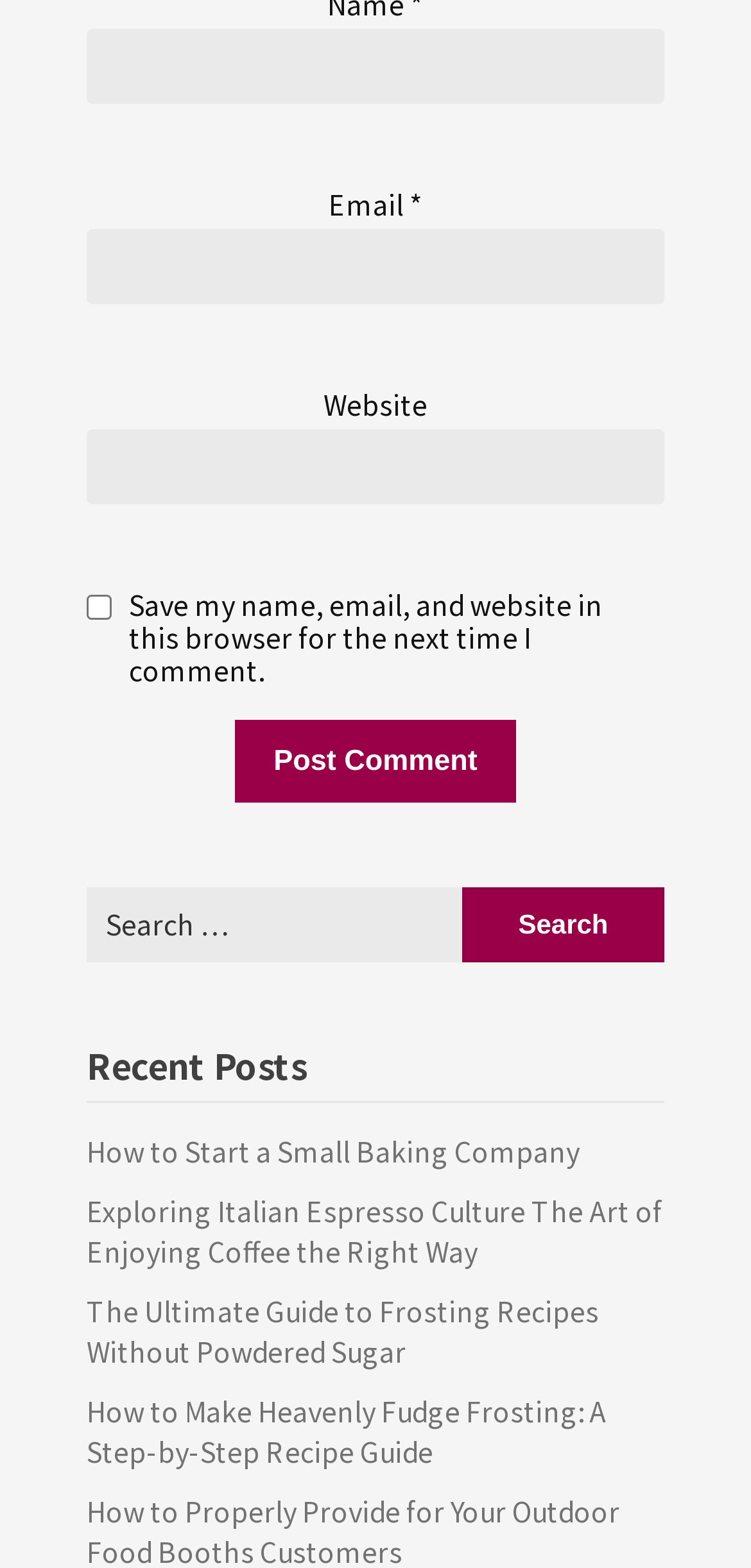Highlight the bounding box coordinates of the element you need to click to perform the following instruction: "Input your email."

[0.115, 0.146, 0.885, 0.194]